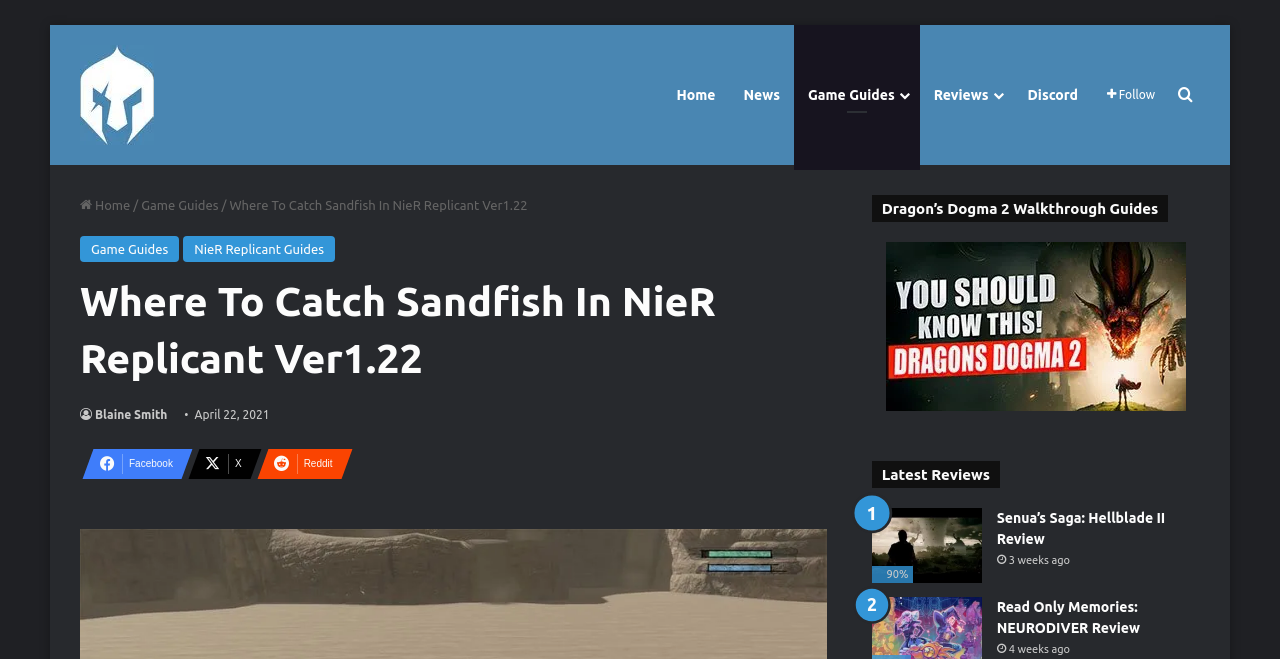Given the element description Game Guides, identify the bounding box coordinates for the UI element on the webpage screenshot. The format should be (top-left x, top-left y, bottom-right x, bottom-right y), with values between 0 and 1.

[0.618, 0.038, 0.716, 0.25]